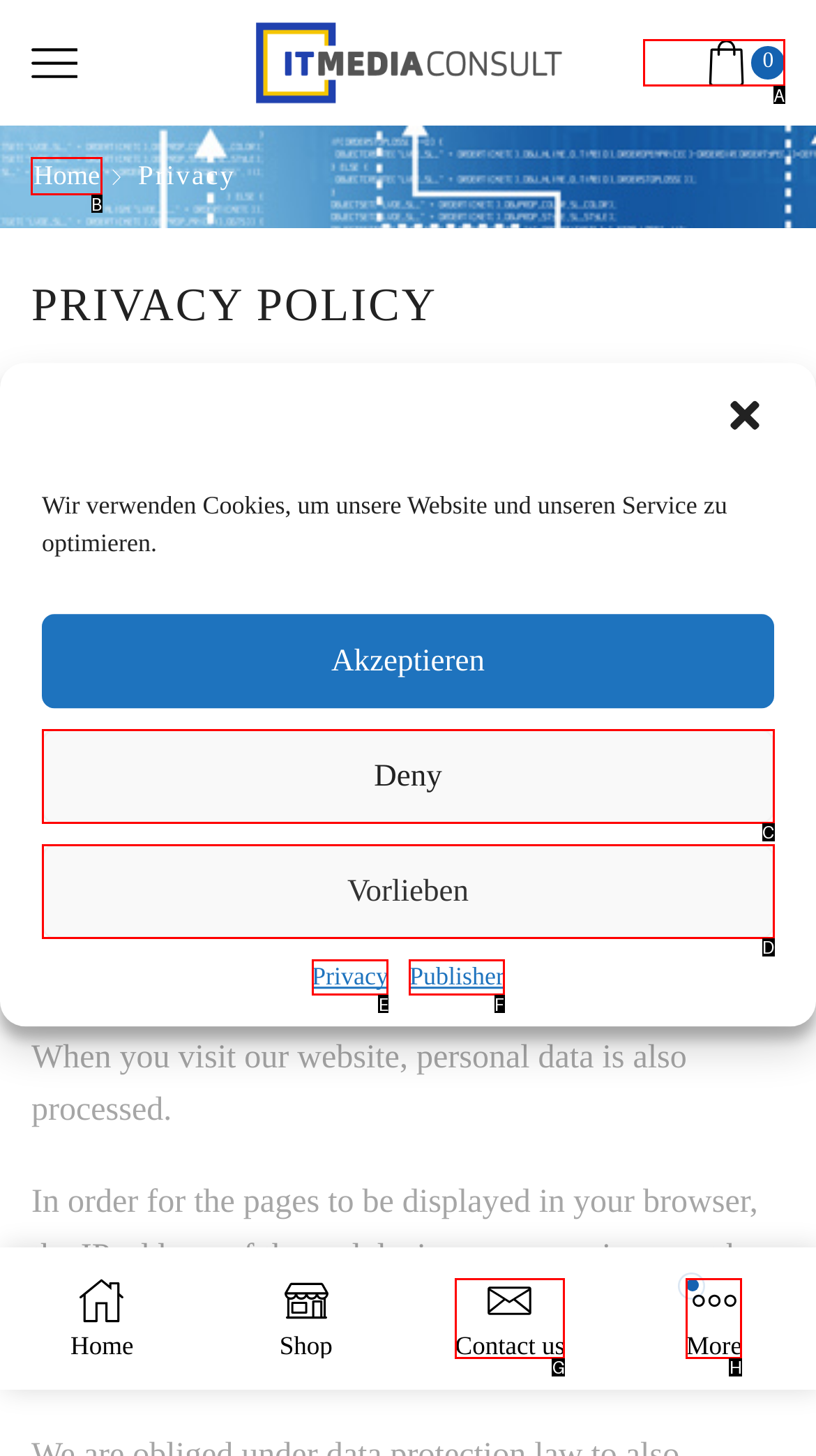Select the correct UI element to click for this task: Click the 'Home' link.
Answer using the letter from the provided options.

B